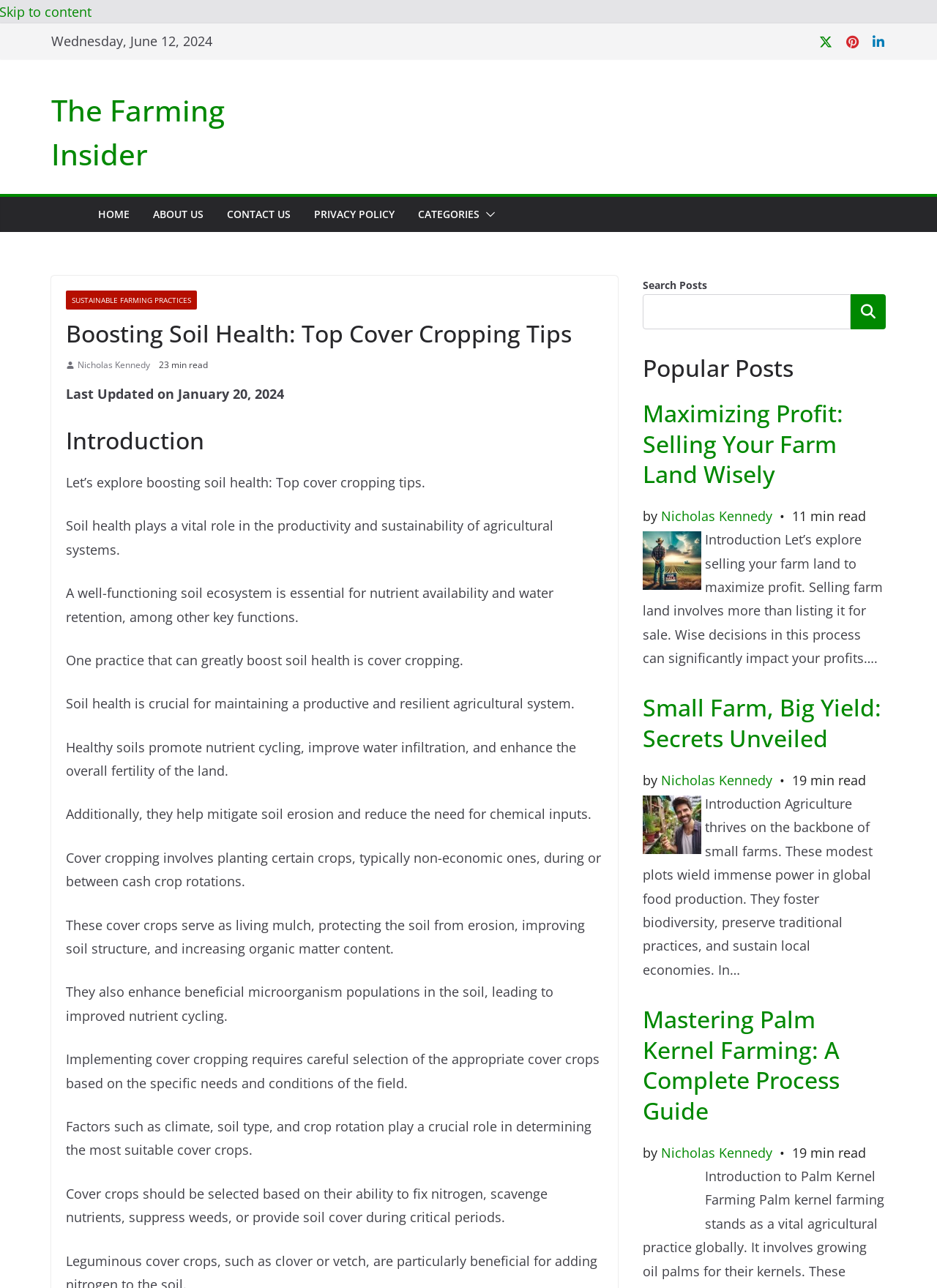Can you identify the bounding box coordinates of the clickable region needed to carry out this instruction: 'Search for posts'? The coordinates should be four float numbers within the range of 0 to 1, stated as [left, top, right, bottom].

[0.686, 0.228, 0.908, 0.256]